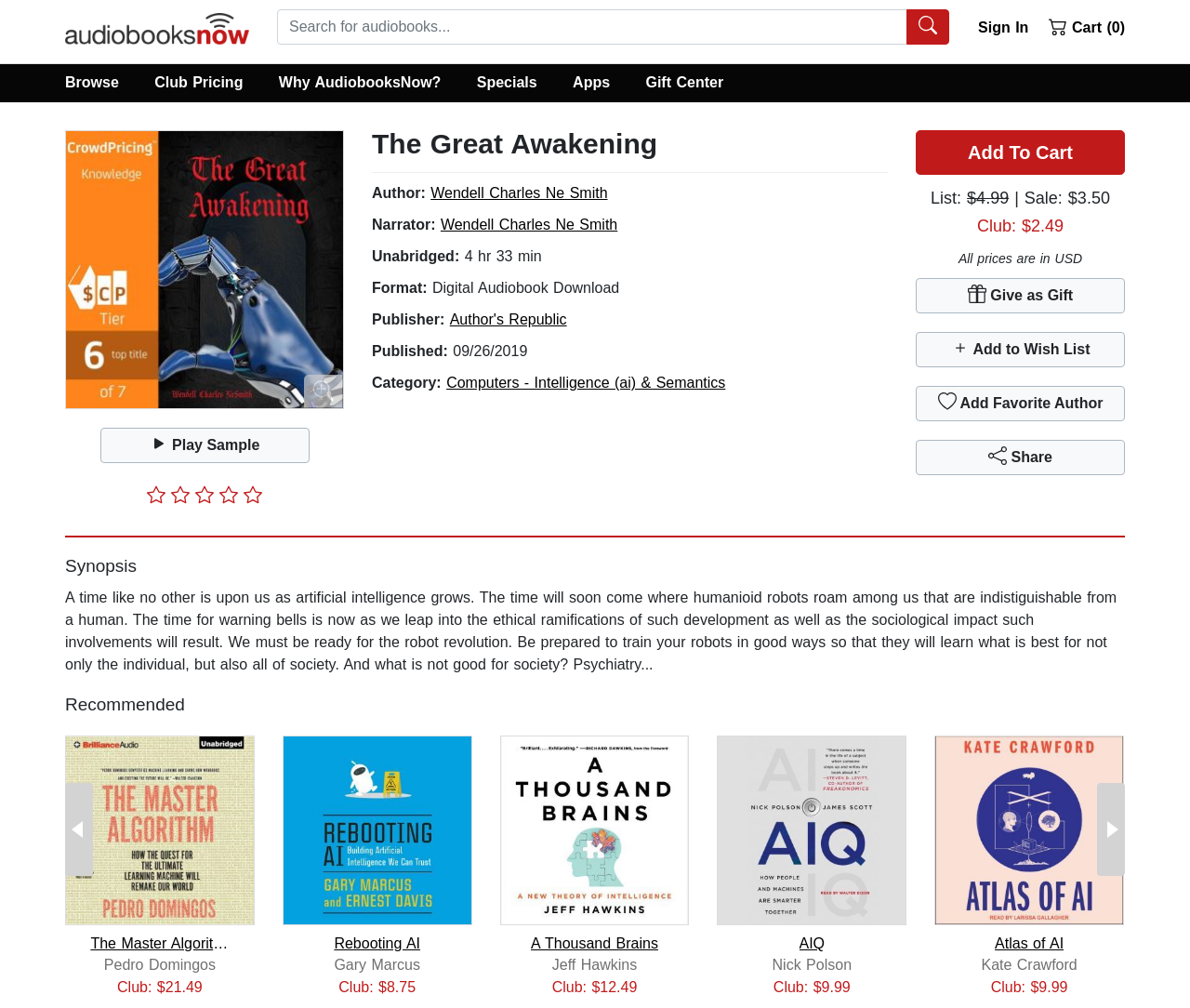Answer the question in a single word or phrase:
What is the title of the audiobook?

The Great Awakening